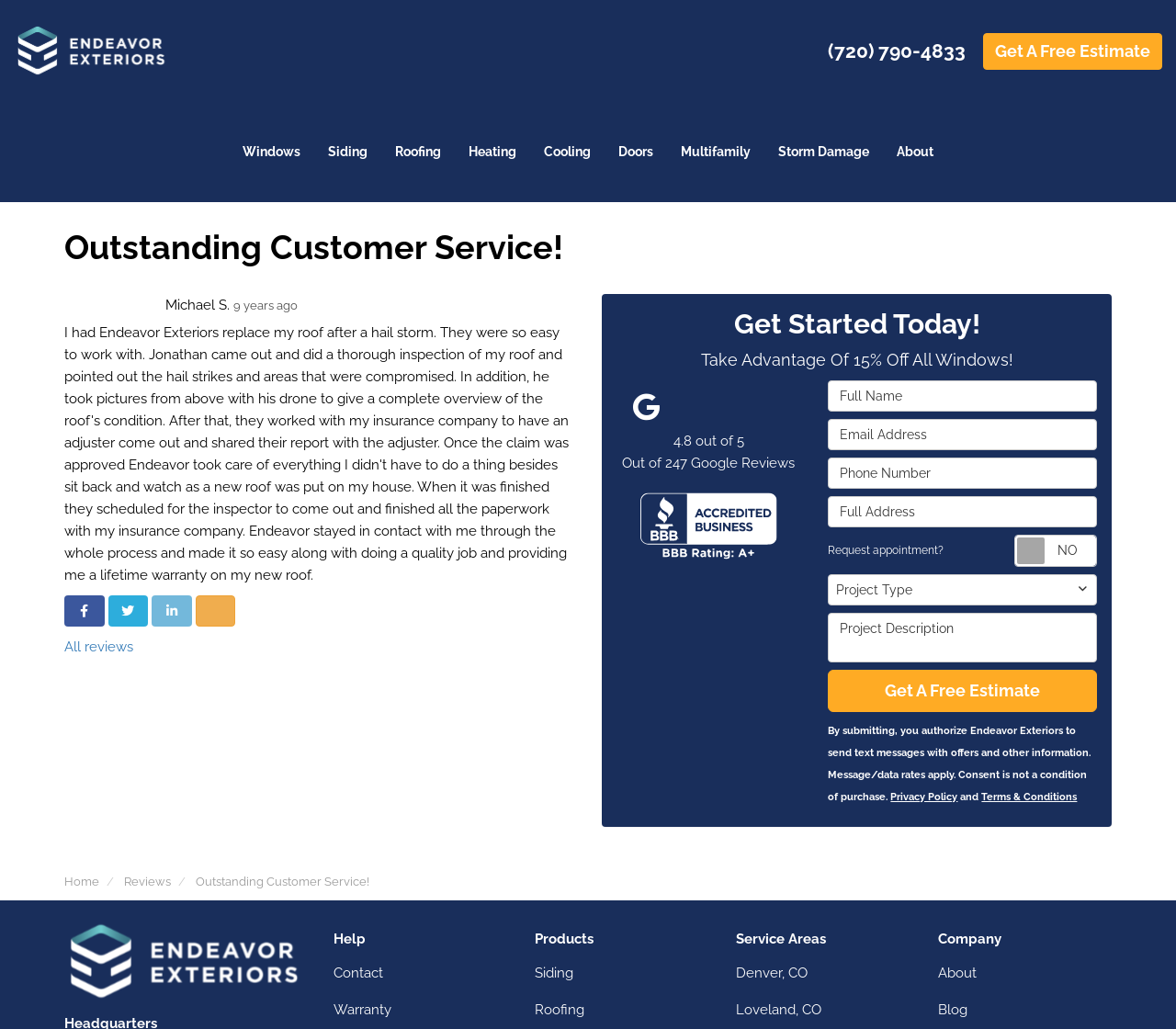What is the phone number to contact Endeavor Exteriors?
Based on the image, give a concise answer in the form of a single word or short phrase.

(720) 790-4833